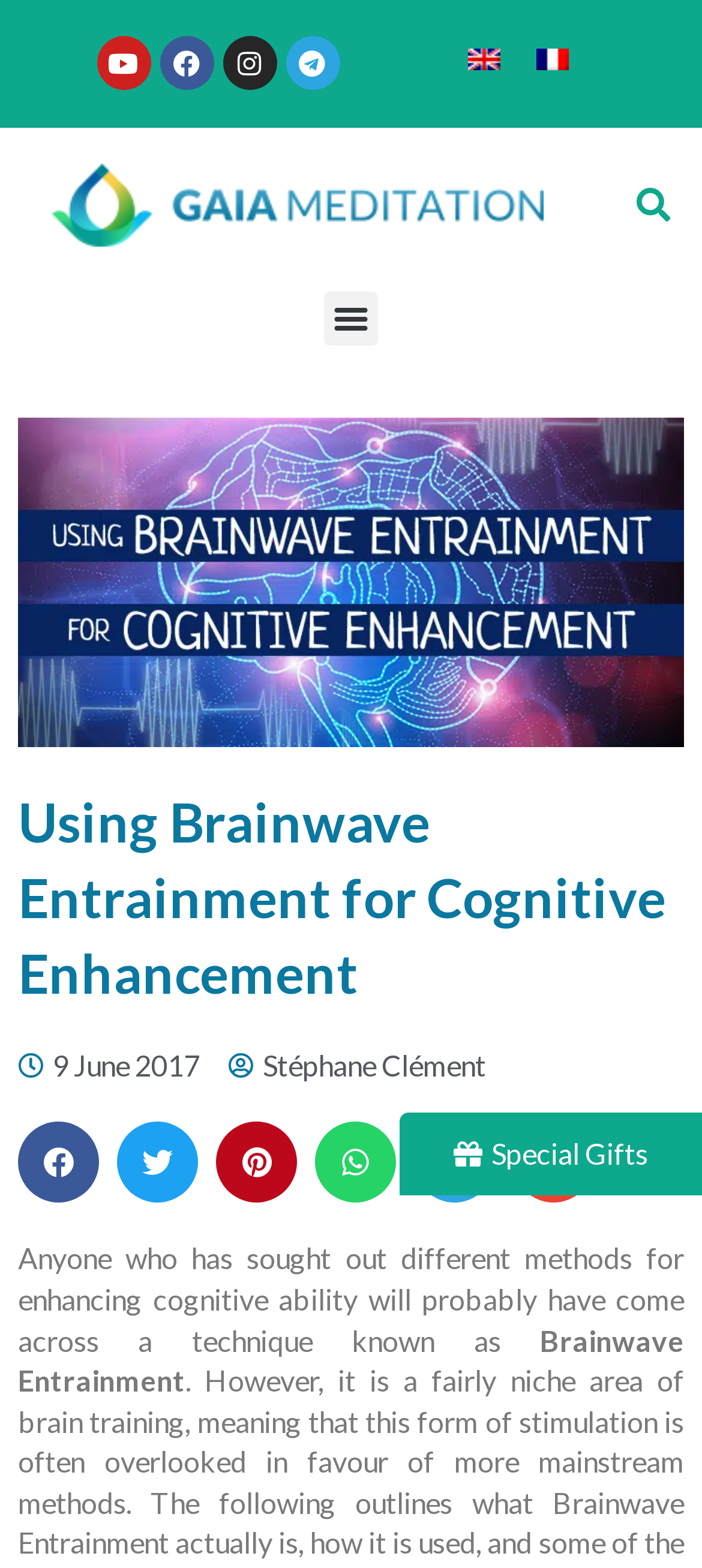Can you find and generate the webpage's heading?

Using Brainwave Entrainment for Cognitive Enhancement